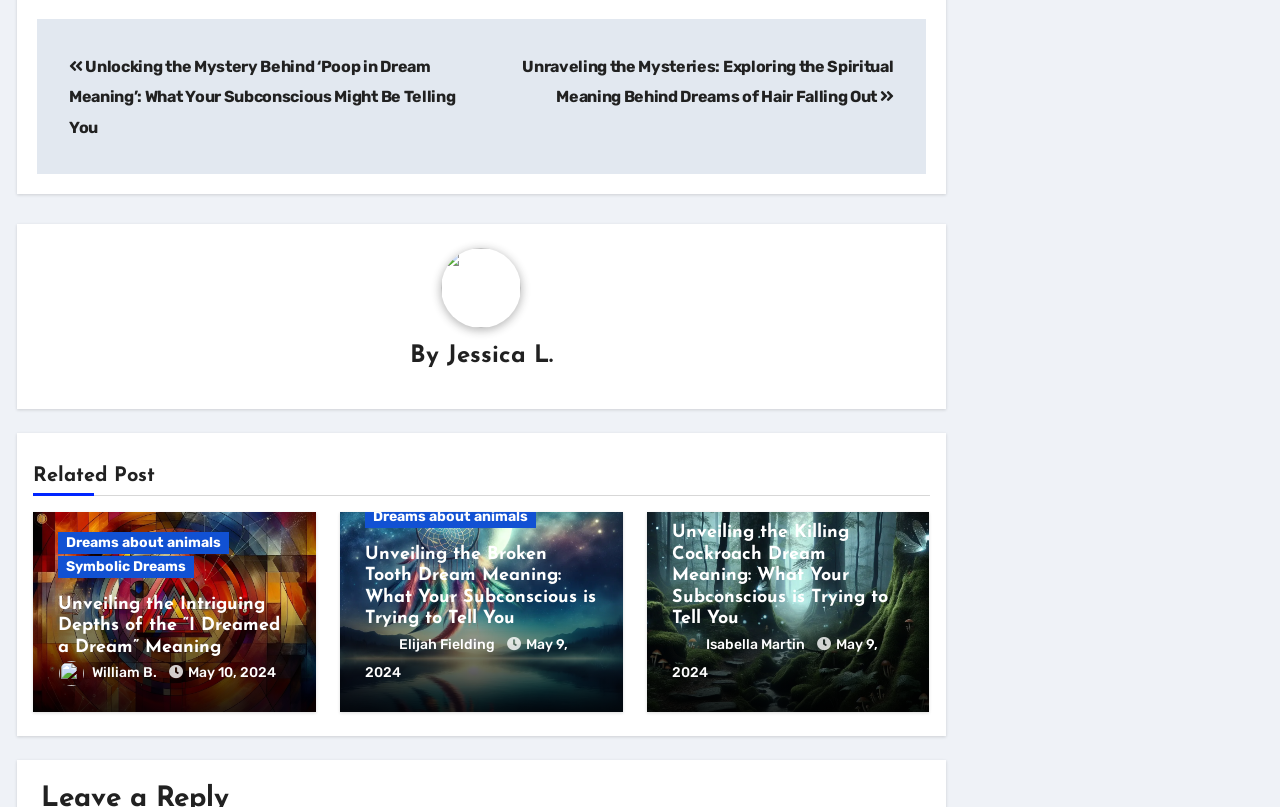Please locate the UI element described by "May 9, 2024" and provide its bounding box coordinates.

[0.285, 0.788, 0.444, 0.844]